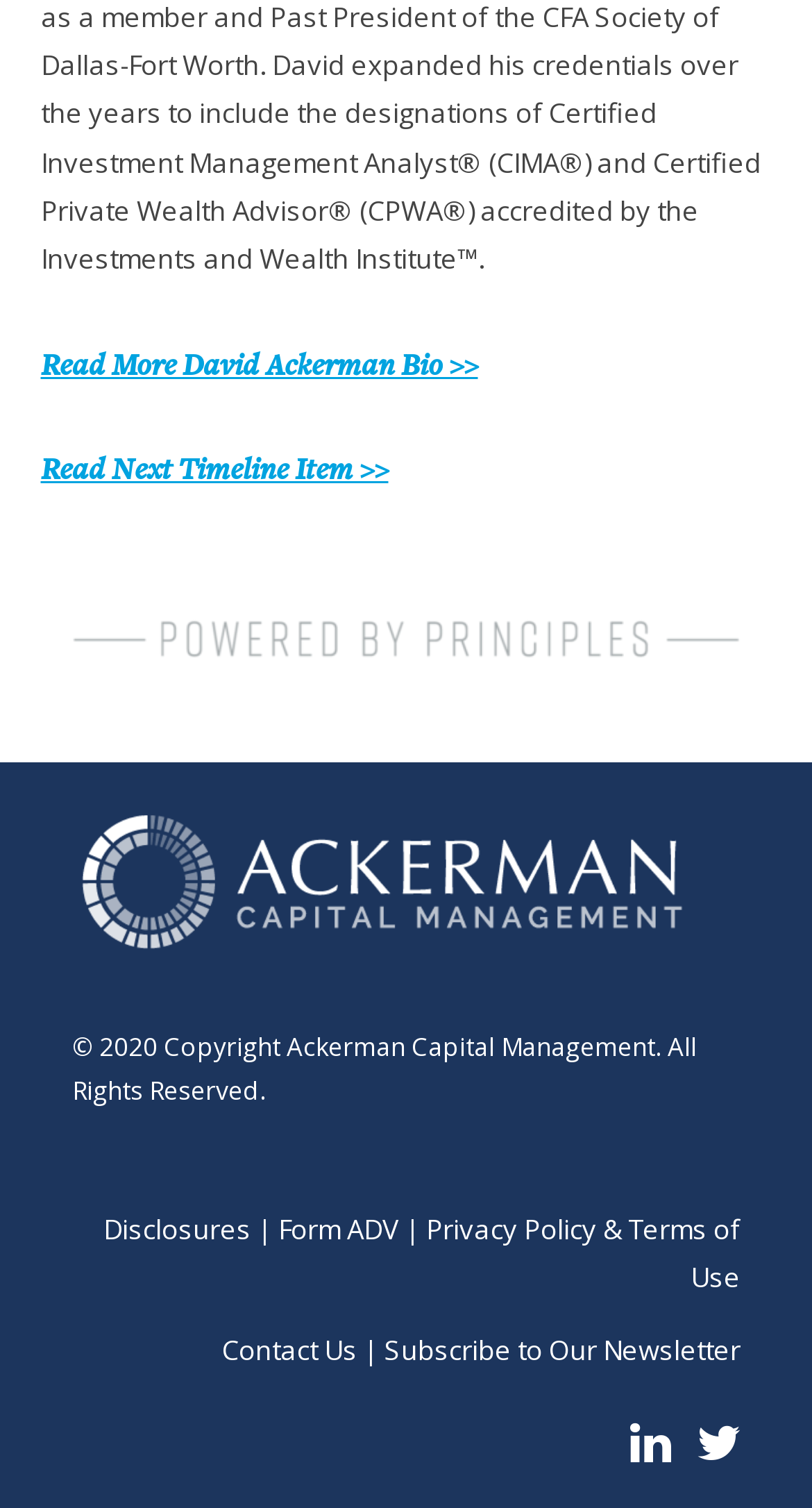Given the element description Disclosures, identify the bounding box coordinates for the UI element on the webpage screenshot. The format should be (top-left x, top-left y, bottom-right x, bottom-right y), with values between 0 and 1.

[0.127, 0.802, 0.309, 0.827]